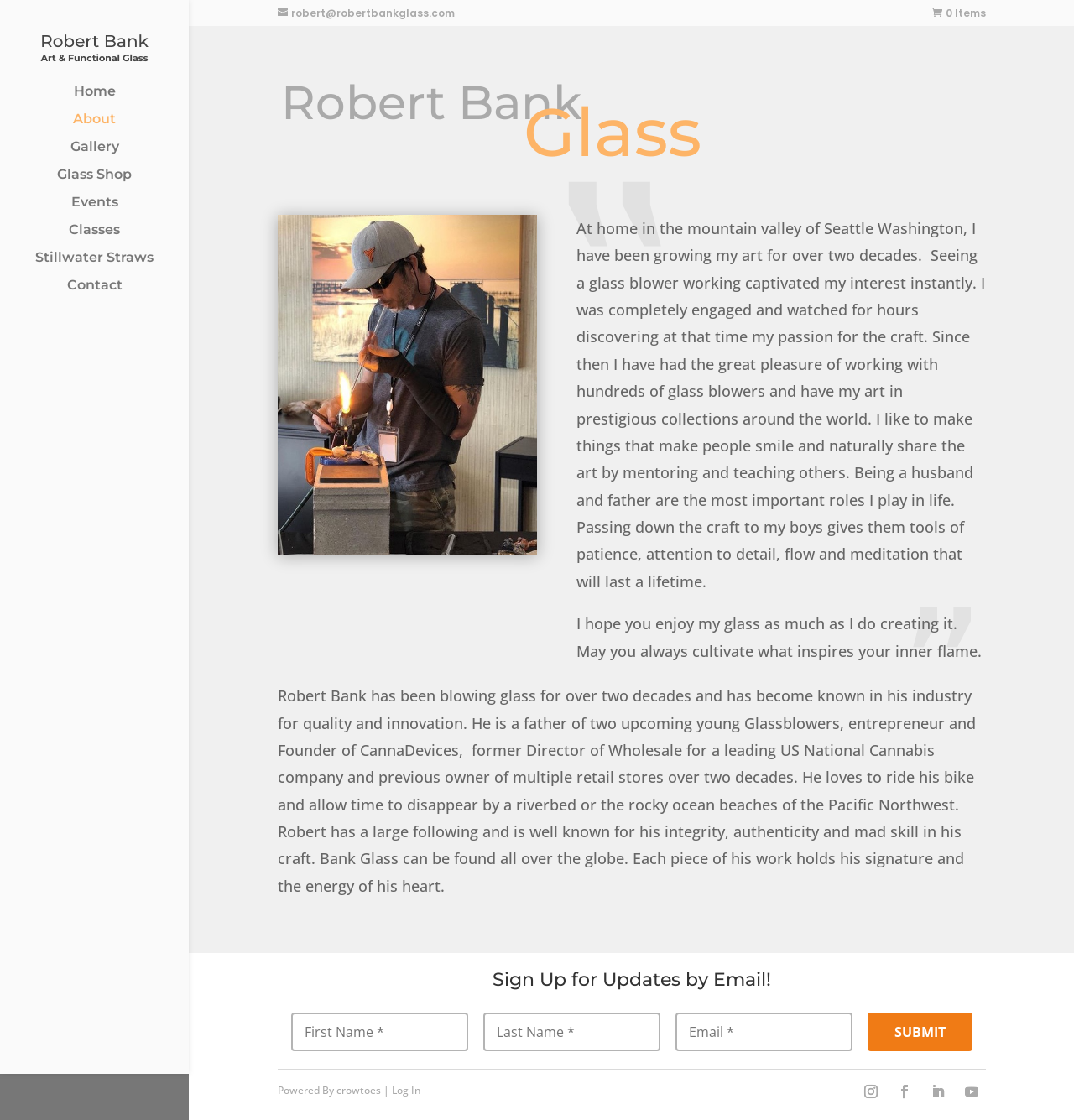From the image, can you give a detailed response to the question below:
How many links are there in the navigation menu?

The navigation menu has links to 'Home', 'About', 'Gallery', 'Glass Shop', 'Events', 'Classes', and 'Contact', which totals 7 links.